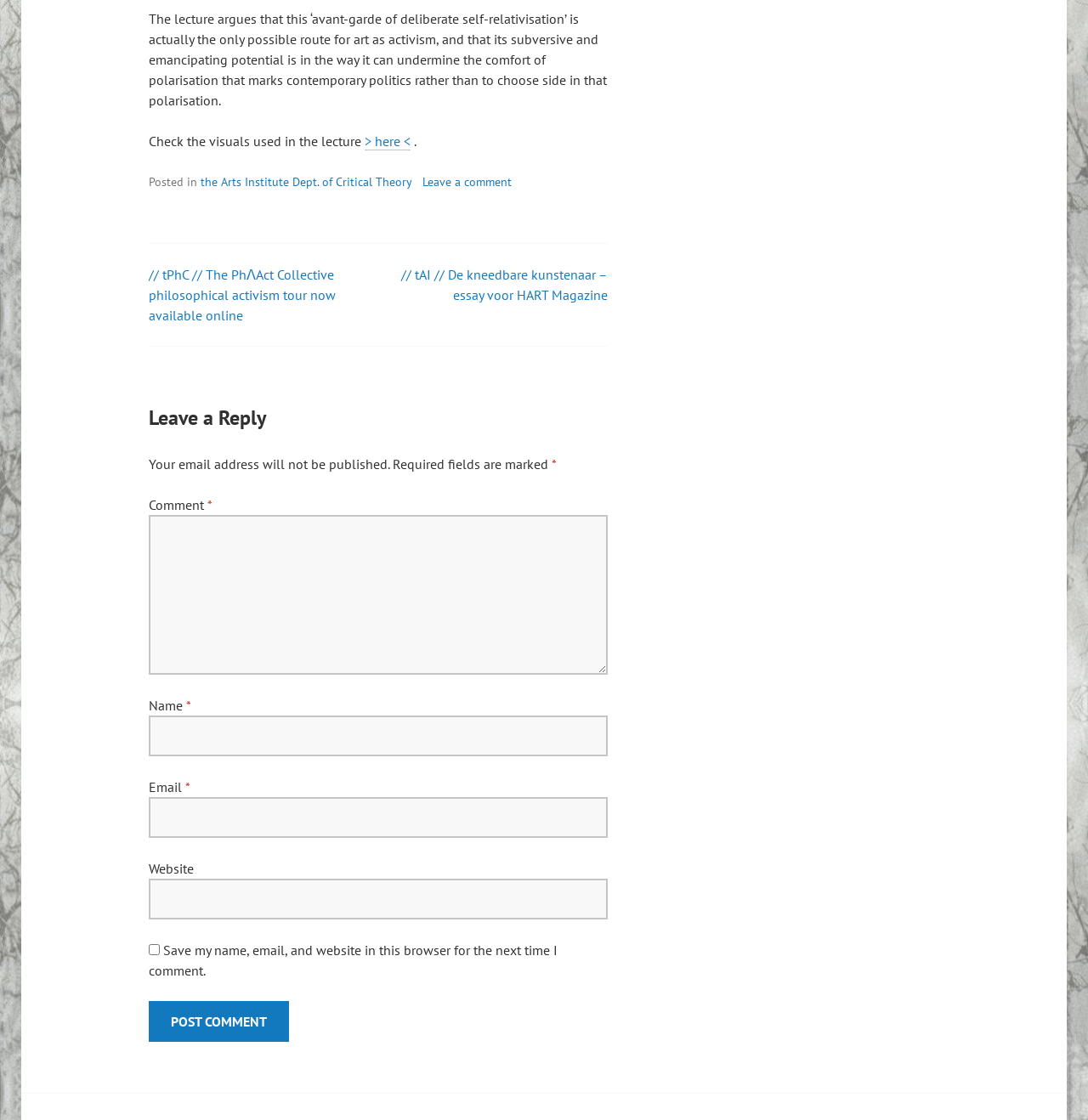Please identify the bounding box coordinates of the region to click in order to complete the given instruction: "Click the link to the Arts Institute Dept. of Critical Theory". The coordinates should be four float numbers between 0 and 1, i.e., [left, top, right, bottom].

[0.184, 0.156, 0.379, 0.169]